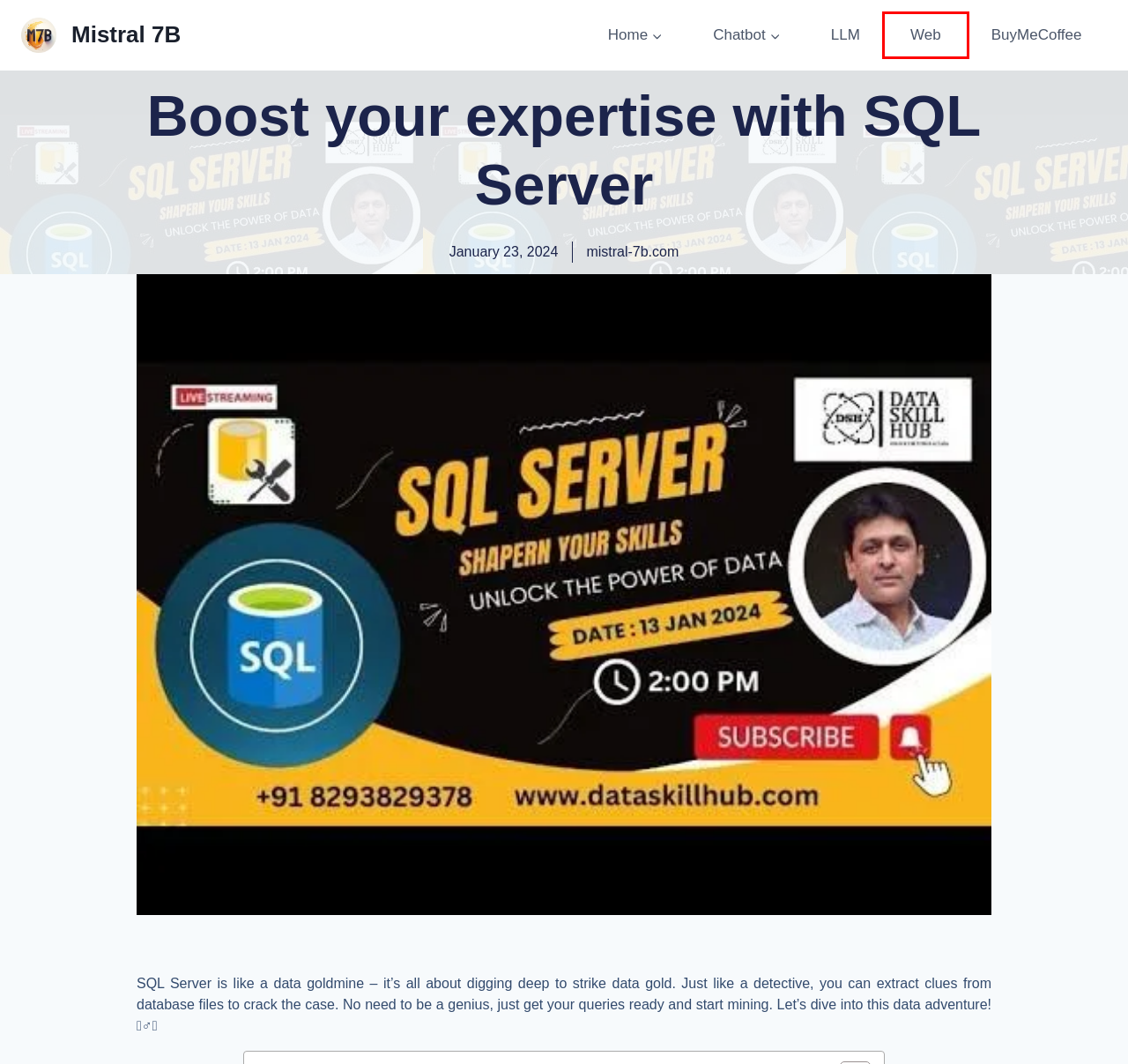A screenshot of a webpage is given, featuring a red bounding box around a UI element. Please choose the webpage description that best aligns with the new webpage after clicking the element in the bounding box. These are the descriptions:
A. Best AI chat bot Zephyr 7B inside finetuning Mistral 7b - Mistral 7B
B. Mistral 7B-The Full Guides of Mistral AI & Open Source LLM
C. Join Us for a Live Demo of Joule's AI in SAP Build Code - Session 2! - Mistral 7B
D. Blogs-about-mistral-7b-and-mistral-ai - Mistral 7B
E. ChatWithBuddy made by OpenaiBuddy fine-tuning Mistral 7b - Mistral 7B
F. MisteryLao is i create ai  website - Buymeacoffee
G. mistral-7b.com - Mistral 7B
H. tips-and-guide-about-web-development - Mistral 7B

H